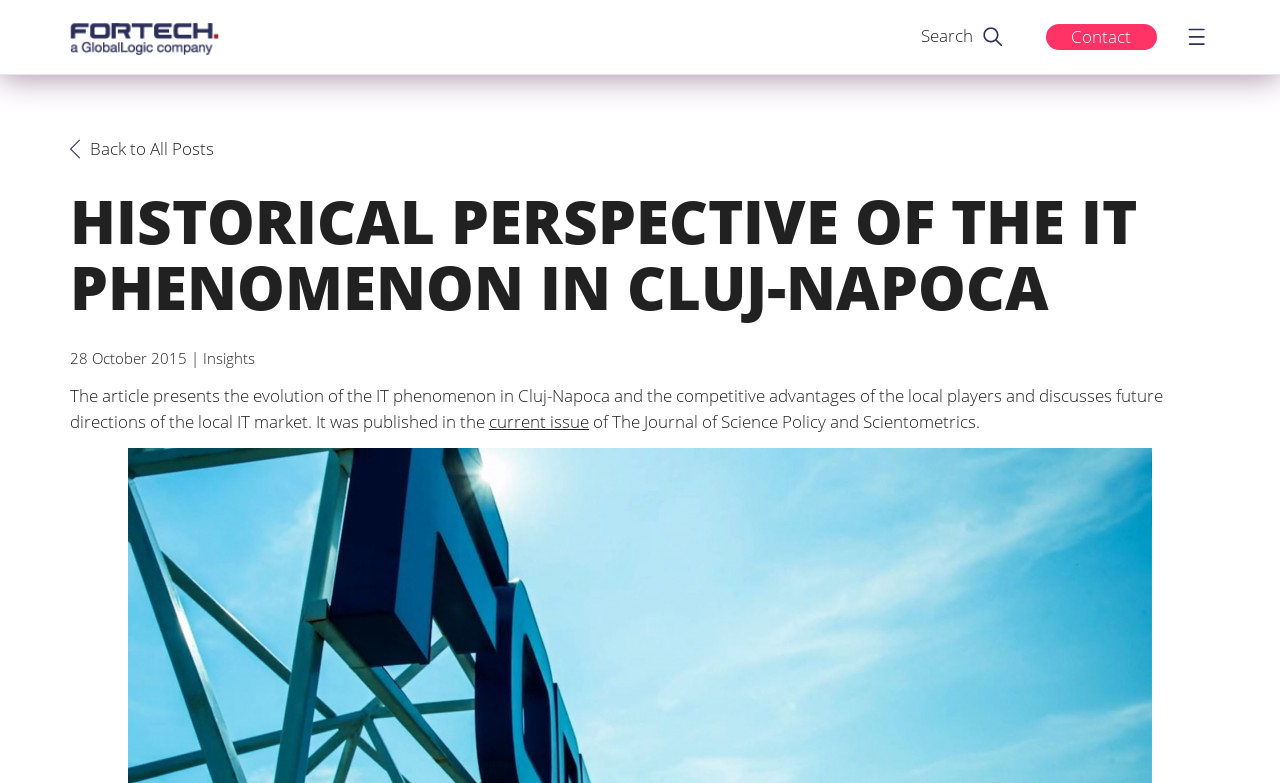Examine the image and give a thorough answer to the following question:
What is the purpose of the search box?

The search box is located in the top-right corner of the webpage, and its purpose is to allow users to search for specific keywords, as indicated by the placeholder text 'Insert your search keyword...'.